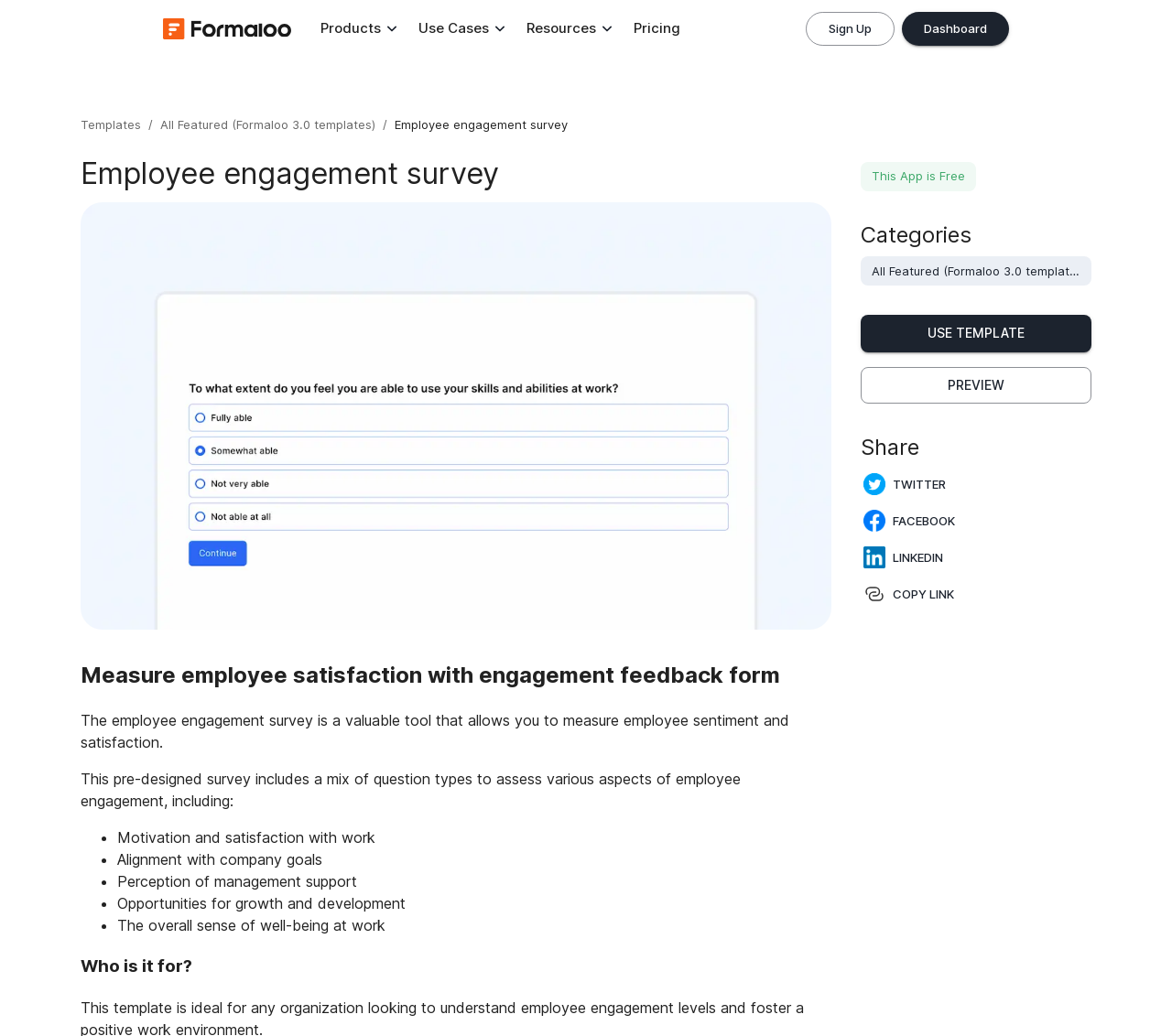What is the purpose of the employee engagement survey?
Provide a fully detailed and comprehensive answer to the question.

The purpose of the employee engagement survey is to measure employee satisfaction, as stated in the heading 'Measure employee satisfaction with engagement feedback form' and the static text 'The employee engagement survey is a valuable tool that allows you to measure employee sentiment and satisfaction.'